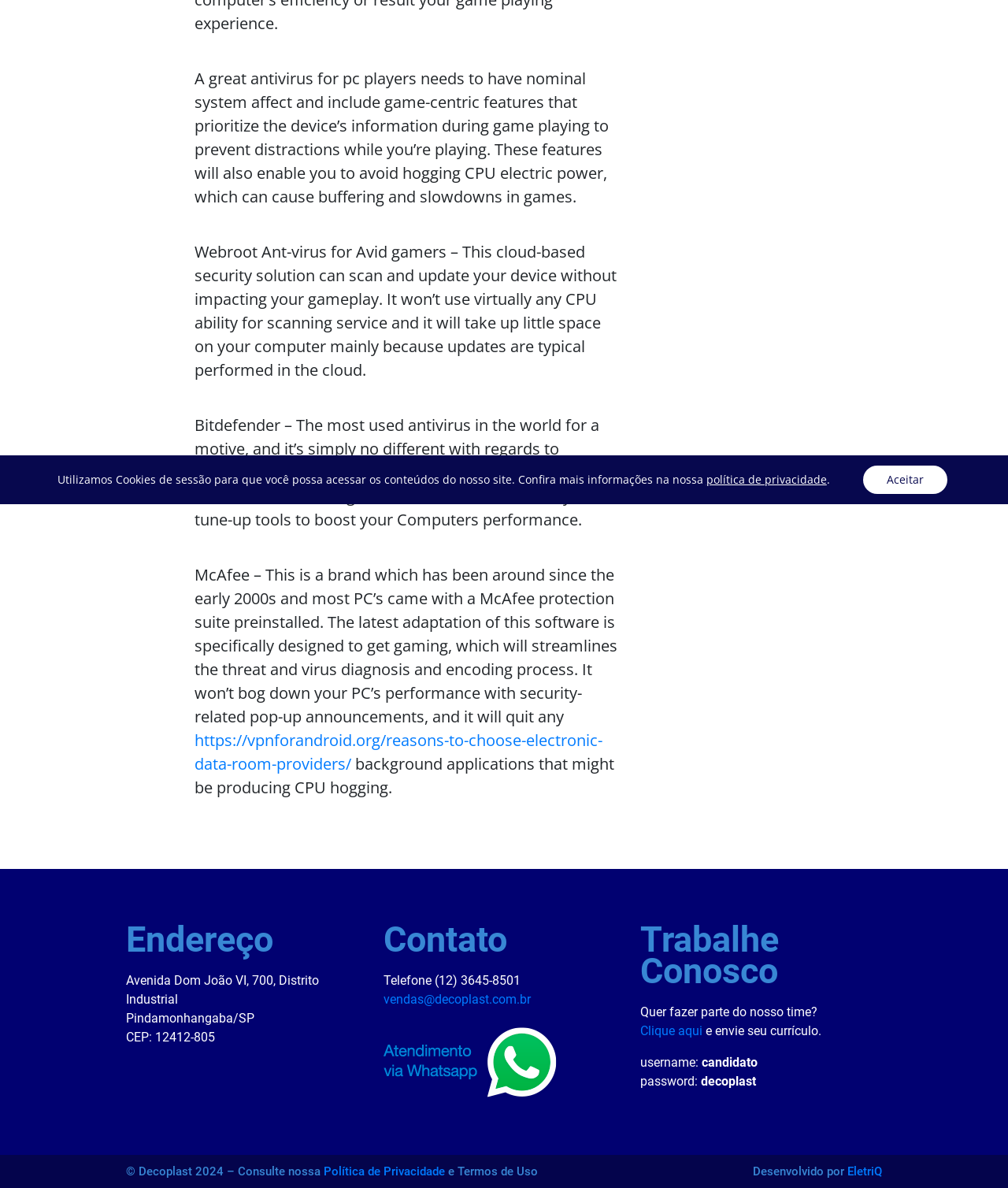Predict the bounding box for the UI component with the following description: "EletriQ".

[0.841, 0.98, 0.875, 0.992]